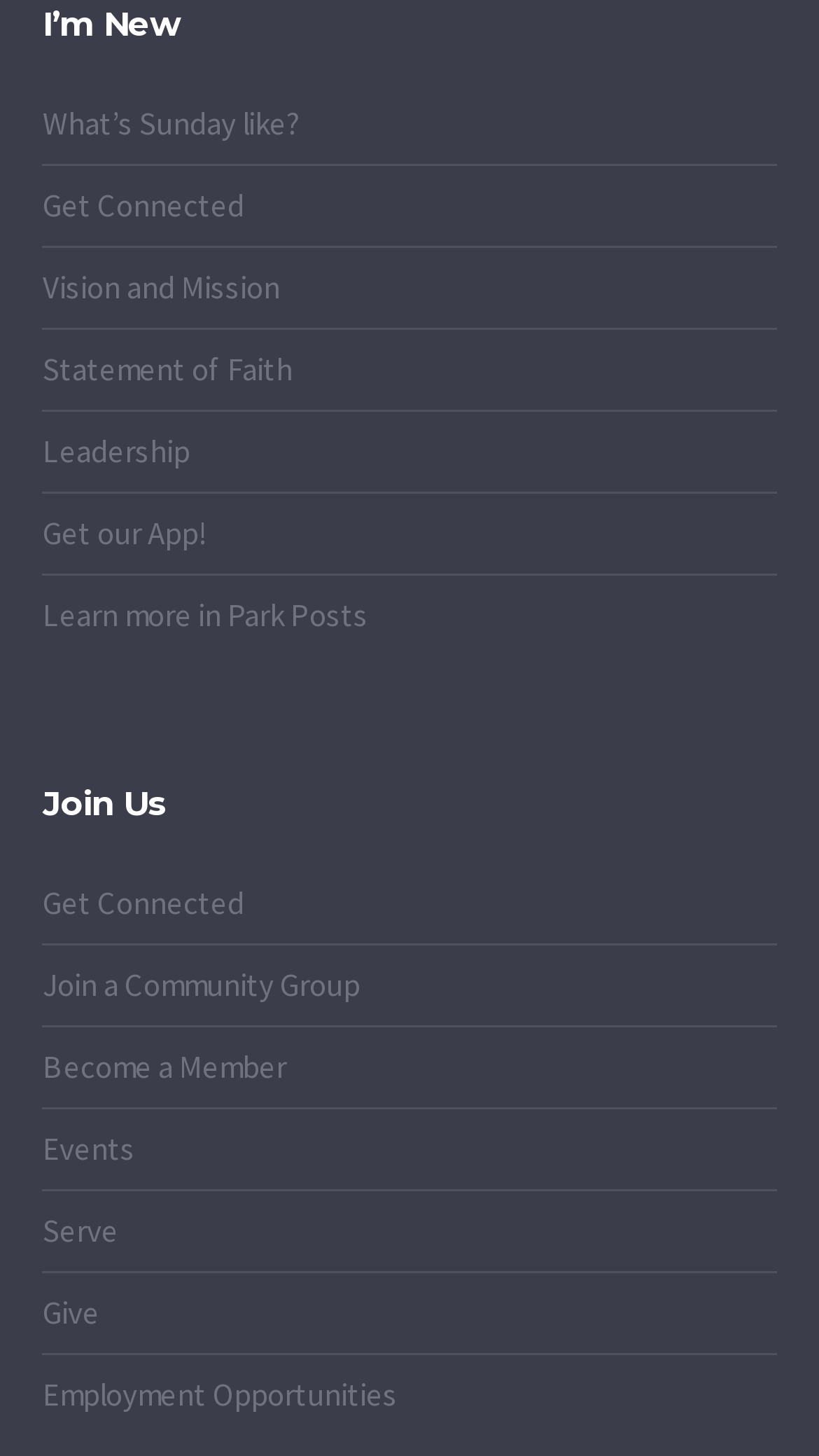Given the webpage screenshot and the description, determine the bounding box coordinates (top-left x, top-left y, bottom-right x, bottom-right y) that define the location of the UI element matching this description: Learn more in Park Posts

[0.052, 0.408, 0.449, 0.436]